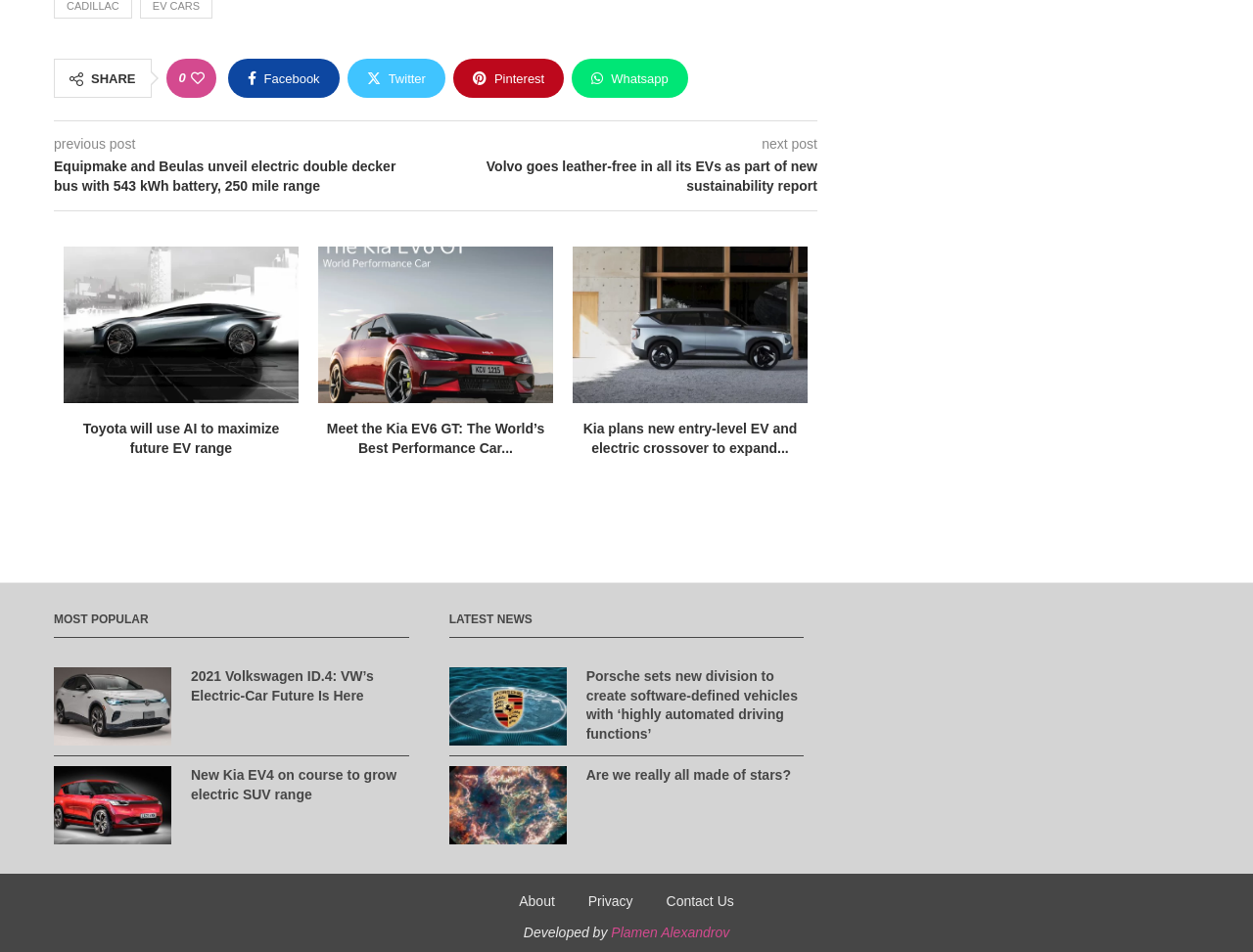Use the information in the screenshot to answer the question comprehensively: What is the purpose of the 'previous post' and 'next post' buttons?

The 'previous post' and 'next post' buttons are located at the top of the webpage, and they allow users to navigate through the posts on the website. This suggests that the purpose of these buttons is to enable users to easily access and read previous or next posts.